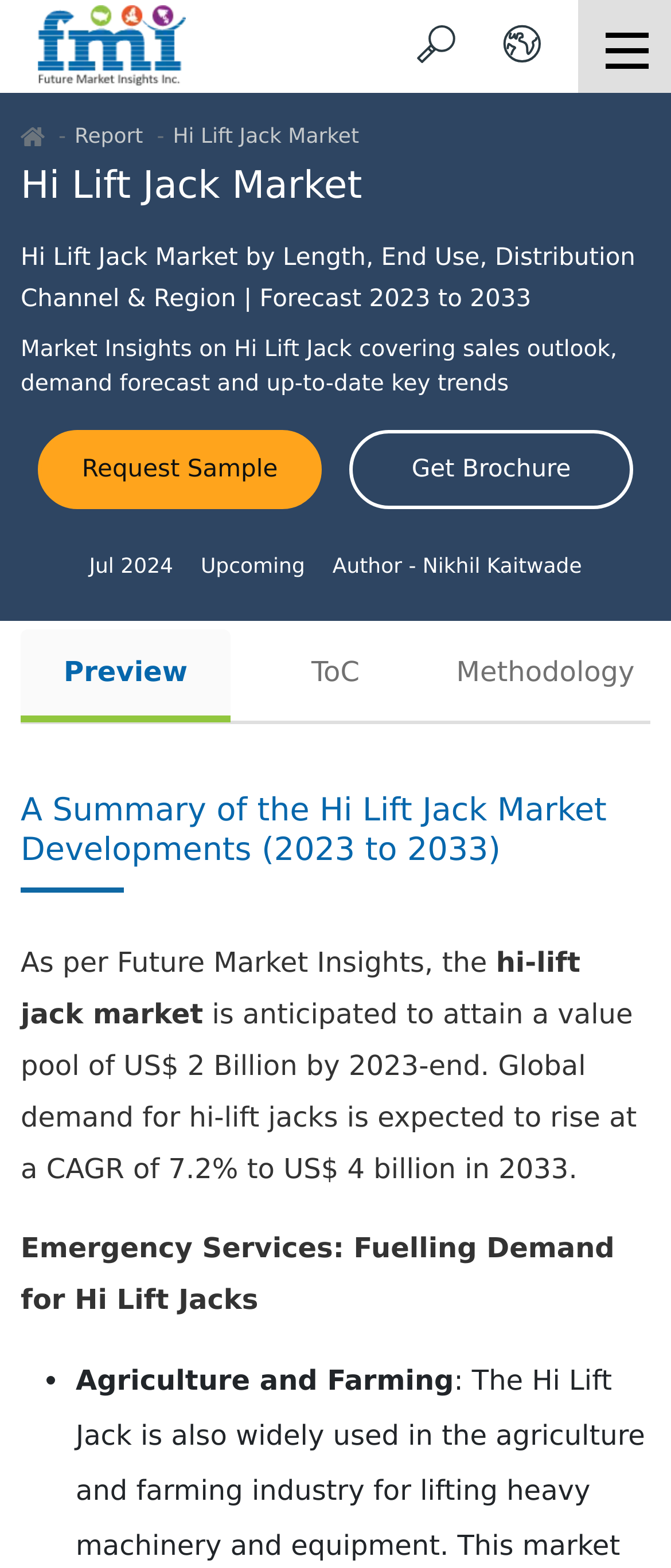Identify and extract the heading text of the webpage.

Hi Lift Jack Market